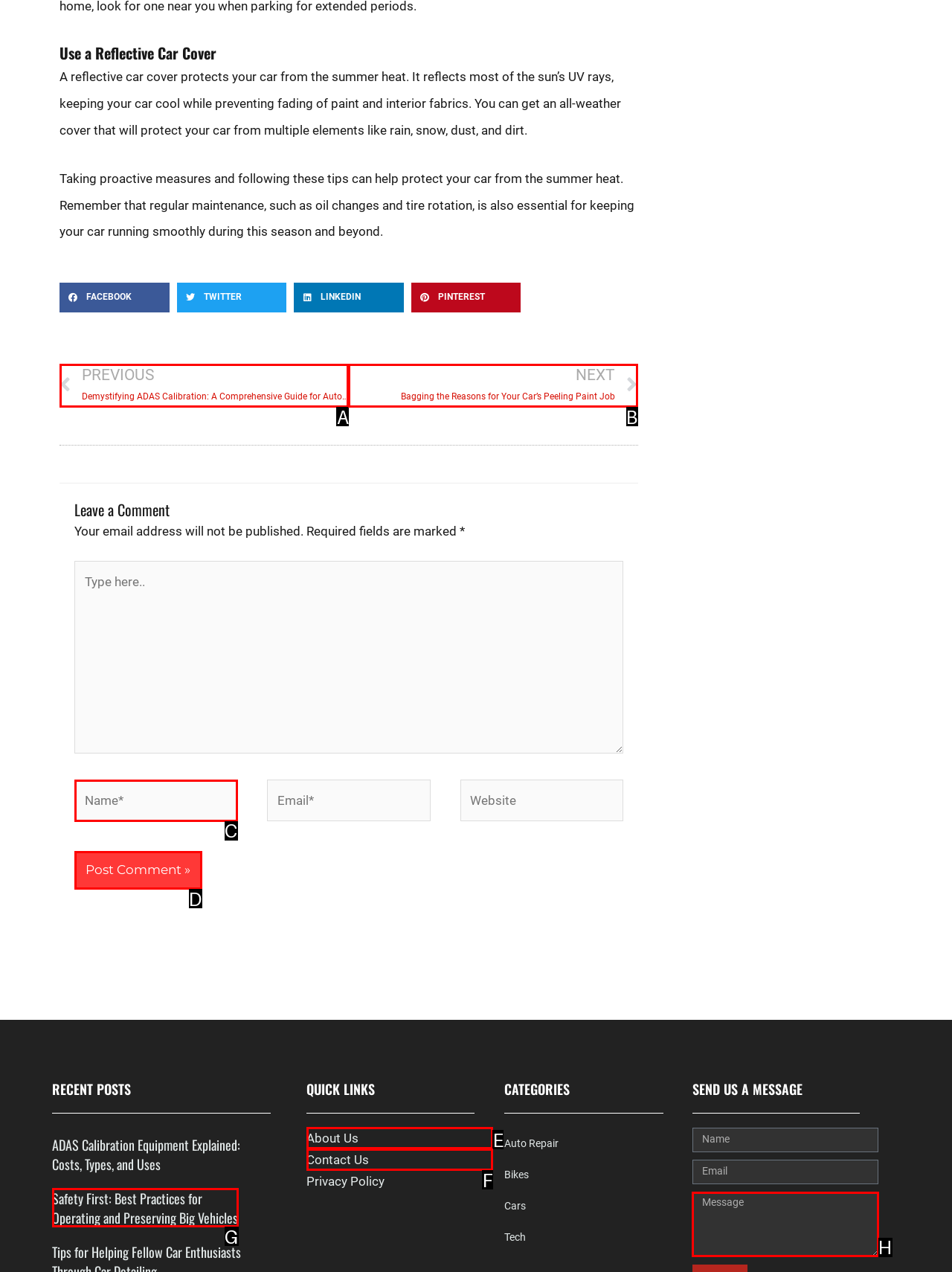To complete the task: Type a message, which option should I click? Answer with the appropriate letter from the provided choices.

H